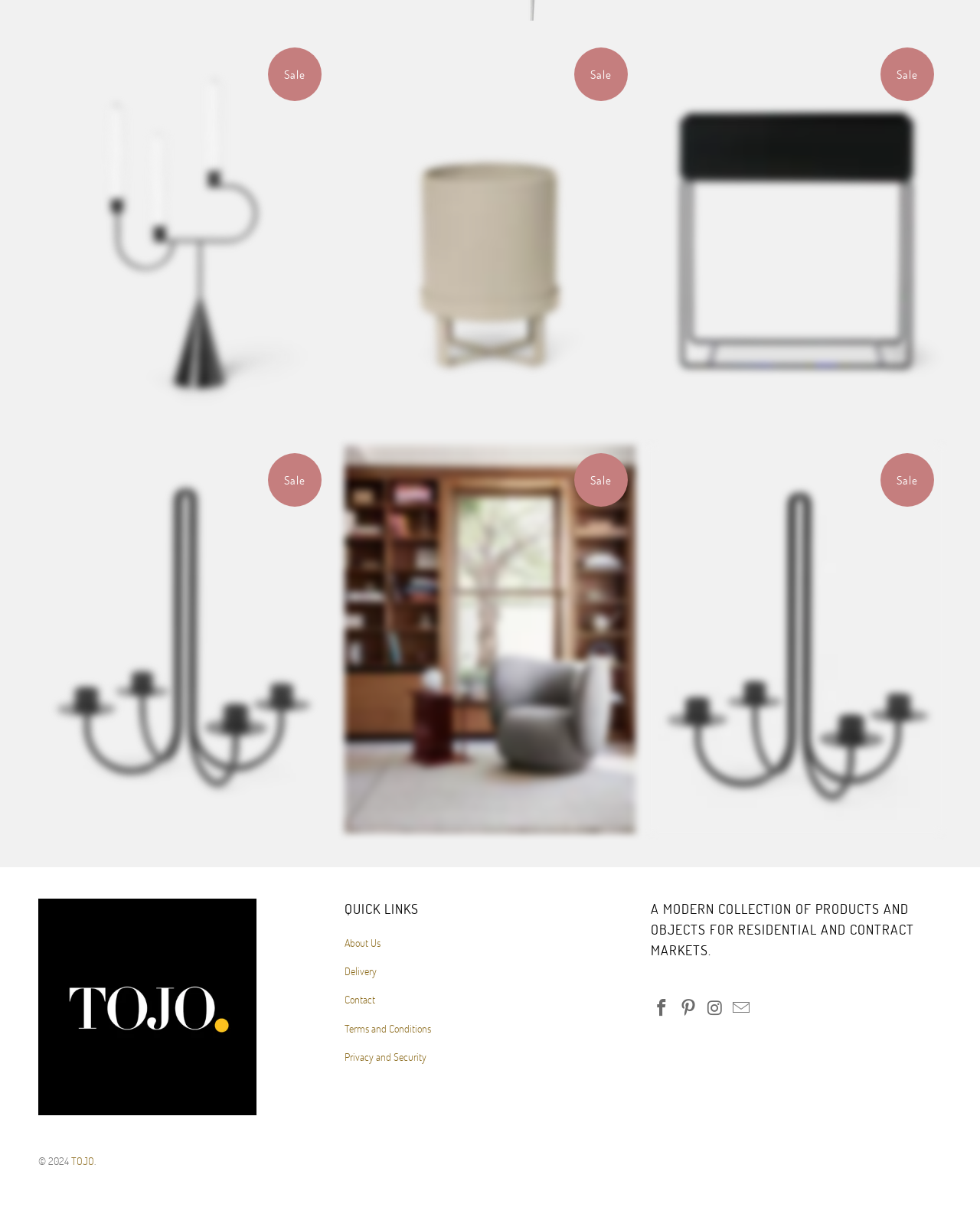Please identify the bounding box coordinates of the clickable element to fulfill the following instruction: "Check sale price of Black Plant Box". The coordinates should be four float numbers between 0 and 1, i.e., [left, top, right, bottom].

[0.664, 0.032, 0.961, 0.348]